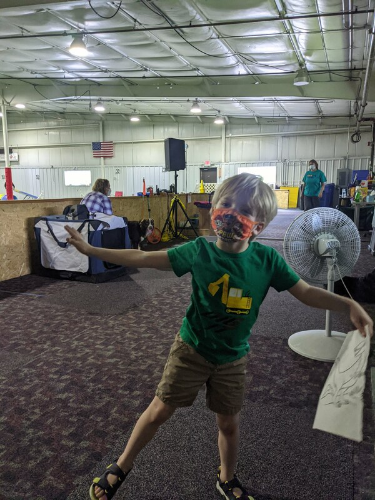What is the purpose of the event?
Please provide a detailed answer to the question.

The decor and setup of the event space suggest that it is designed for families and pet enthusiasts alike, possibly related to dogs based on the surrounding context.